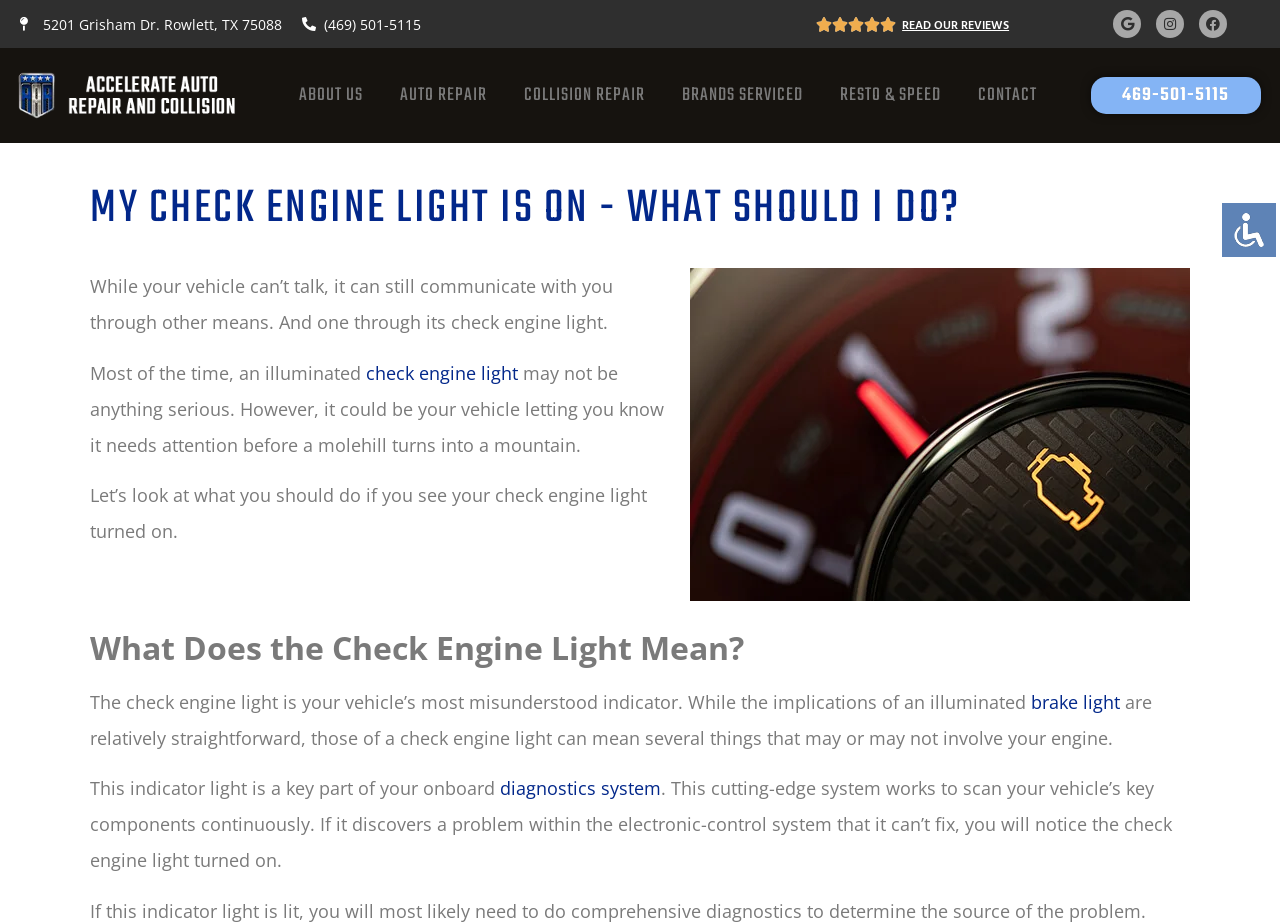Using the description: "Read Our Reviews", identify the bounding box of the corresponding UI element in the screenshot.

[0.705, 0.017, 0.788, 0.038]